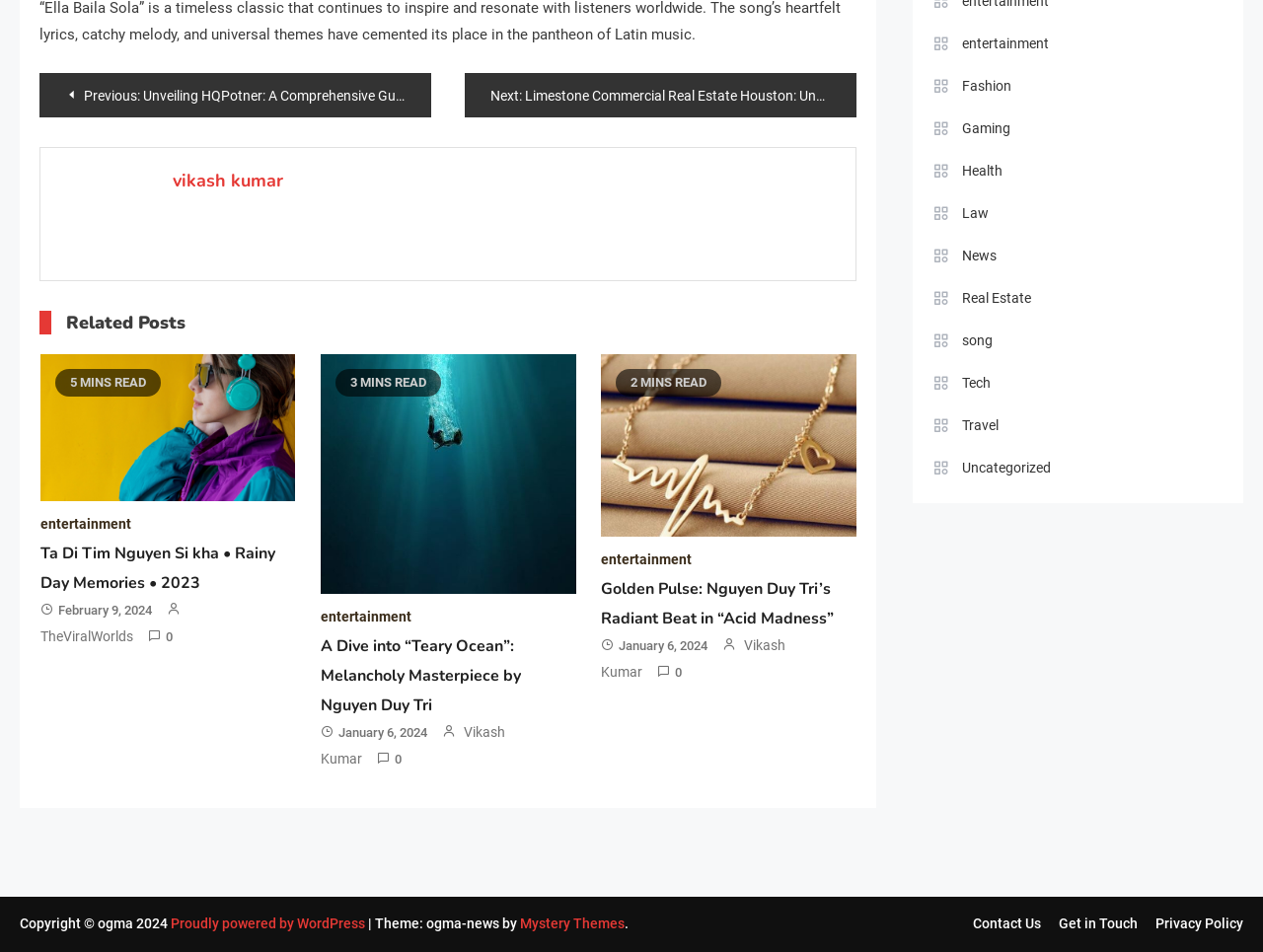Provide the bounding box coordinates for the UI element that is described as: "vikash kumar".

[0.476, 0.669, 0.622, 0.713]